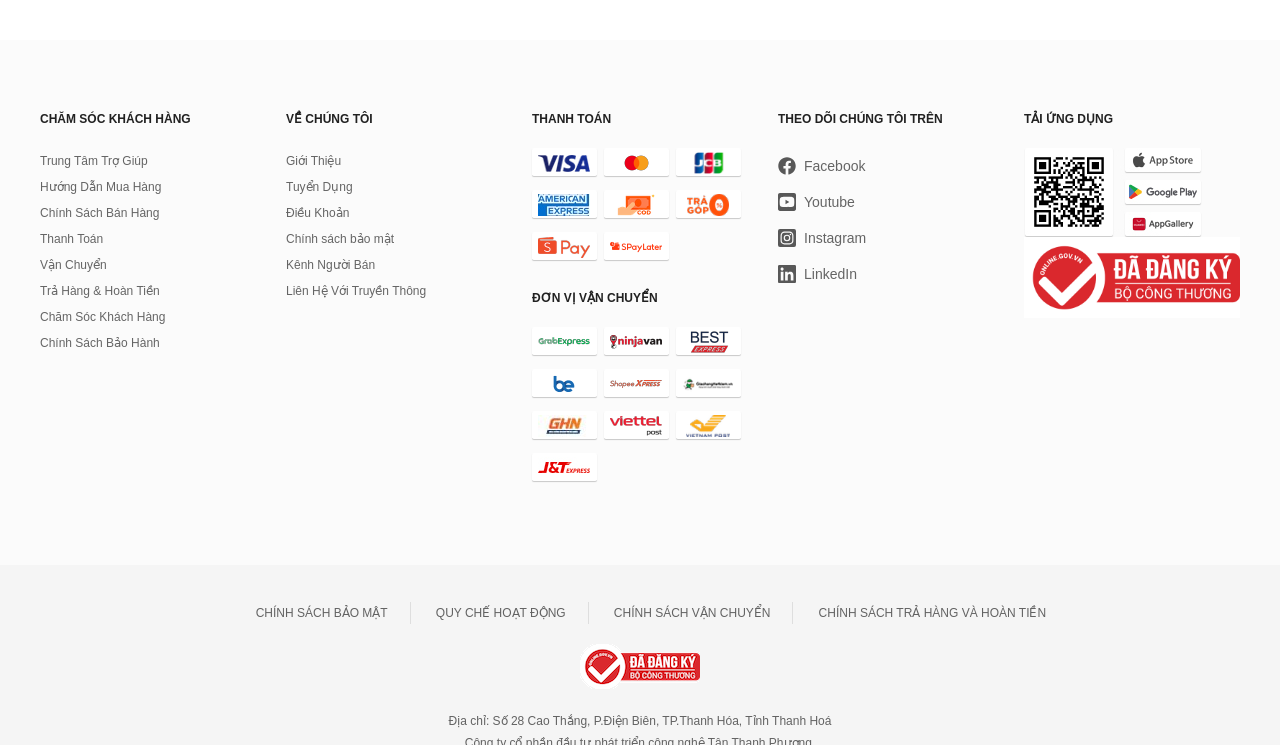Locate the UI element described as follows: "Vận Chuyển". Return the bounding box coordinates as four float numbers between 0 and 1 in the order [left, top, right, bottom].

[0.031, 0.346, 0.083, 0.365]